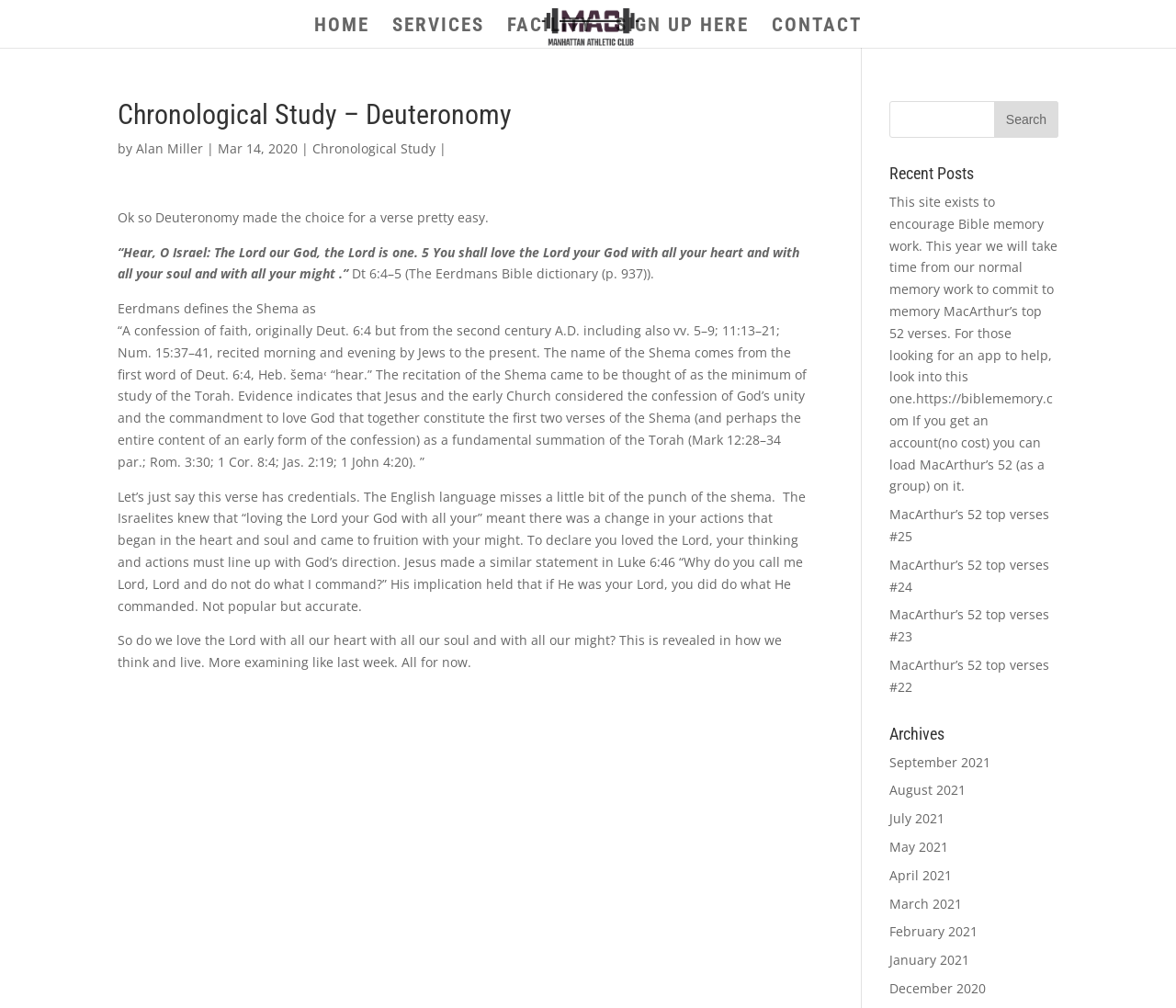What is the name of the author of the article?
Refer to the image and answer the question using a single word or phrase.

Alan Miller